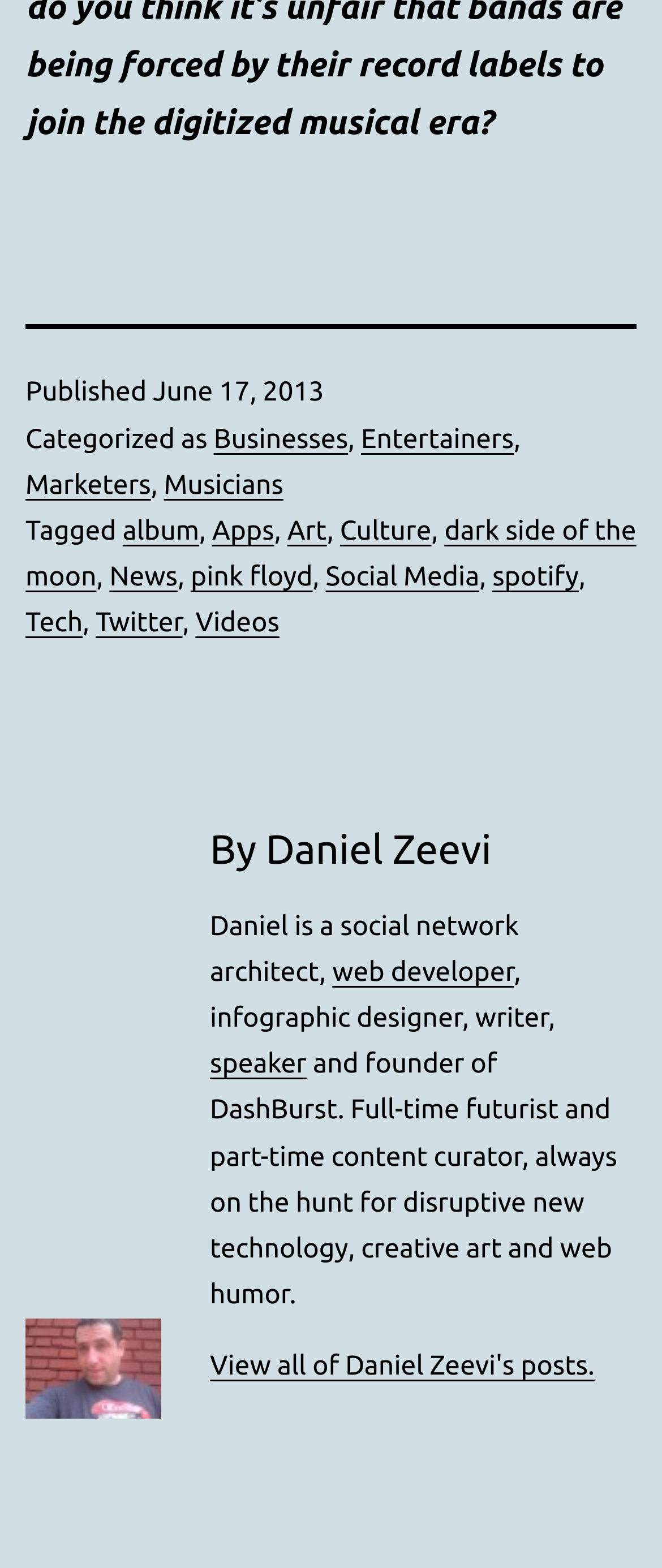What is the author's name?
Please provide a single word or phrase as the answer based on the screenshot.

Daniel Zeevi